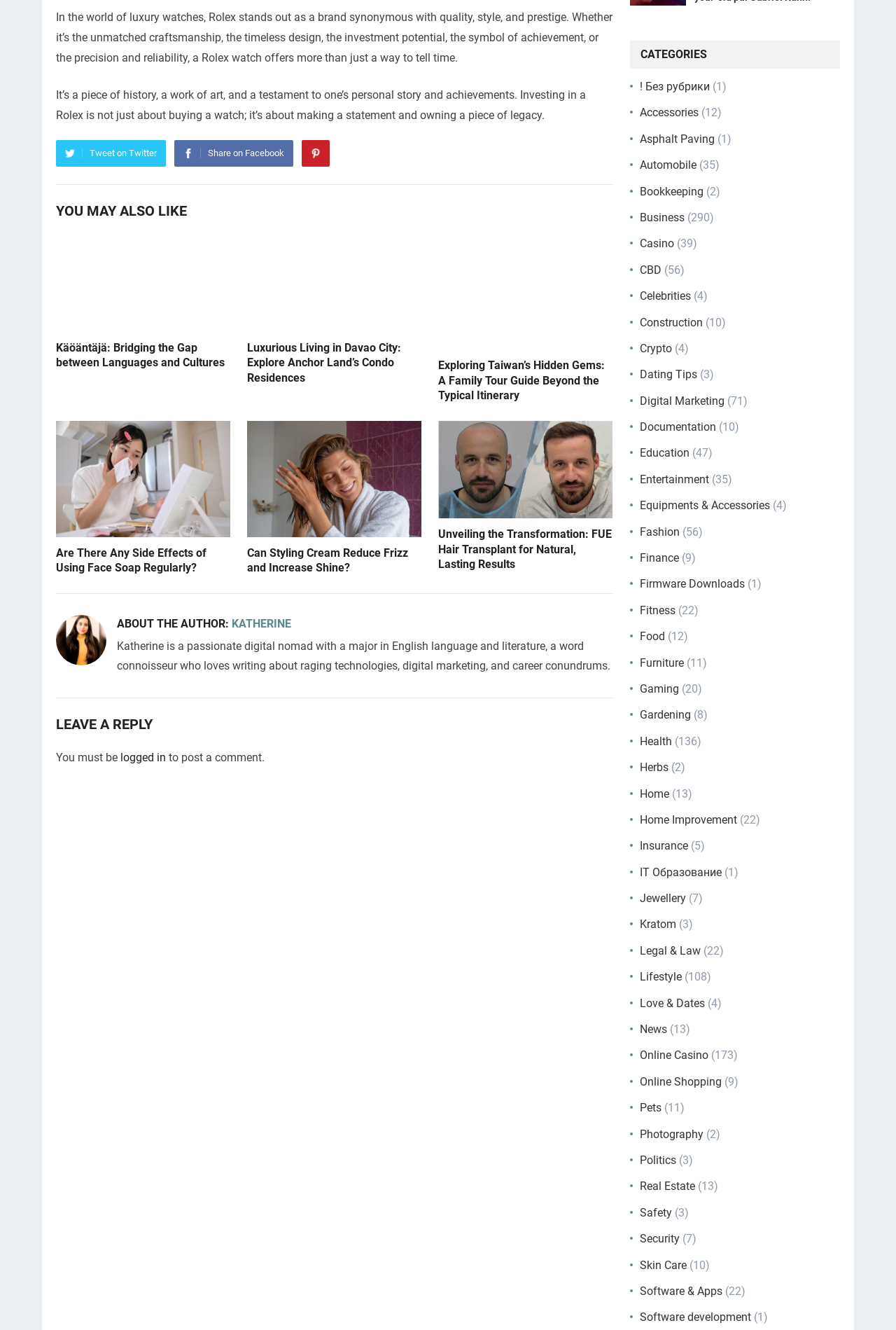Locate the bounding box coordinates of the element I should click to achieve the following instruction: "Learn about the author Katherine".

[0.13, 0.462, 0.684, 0.476]